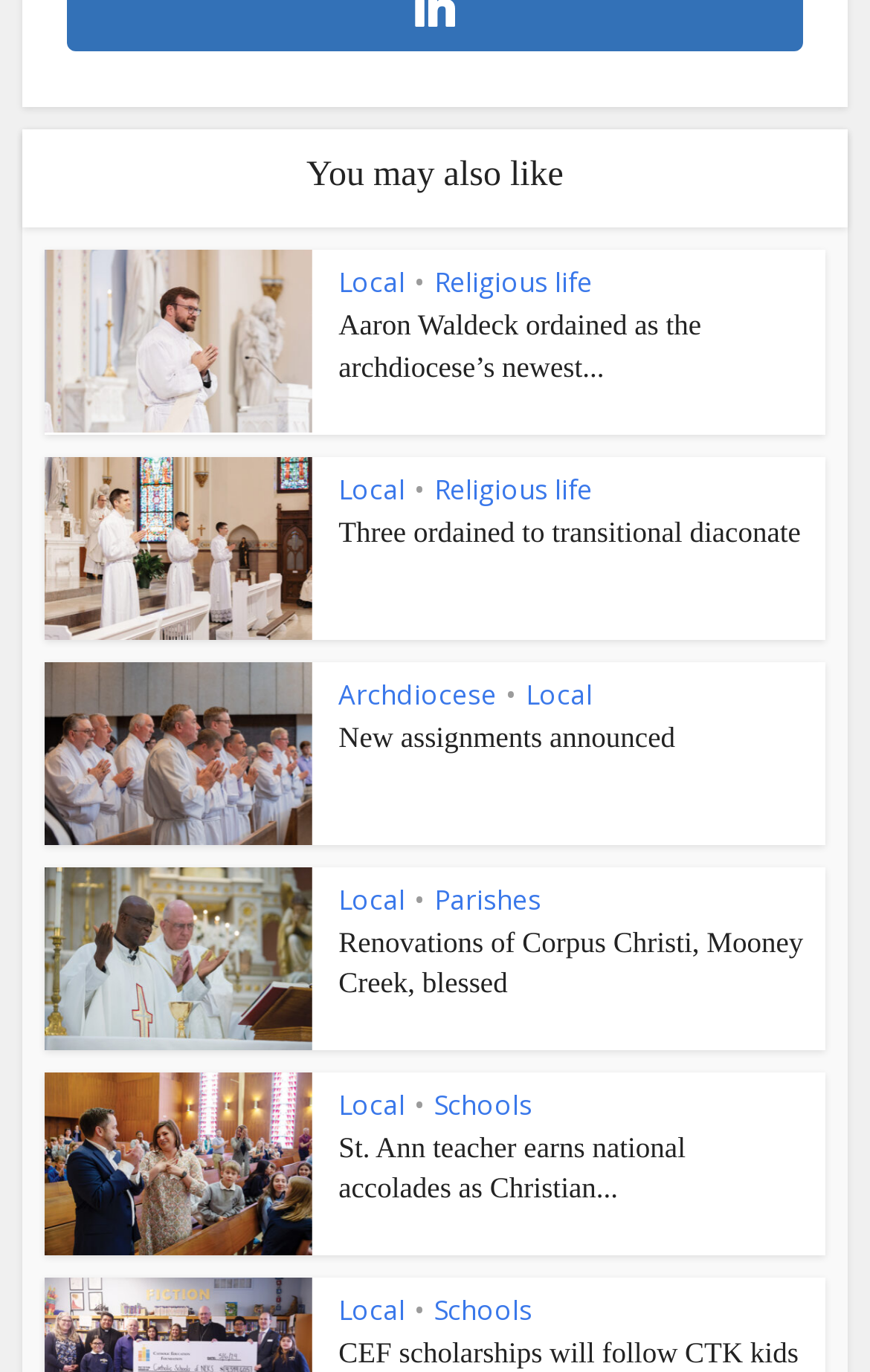Please give a succinct answer using a single word or phrase:
What is the topic of the third article?

New assignments